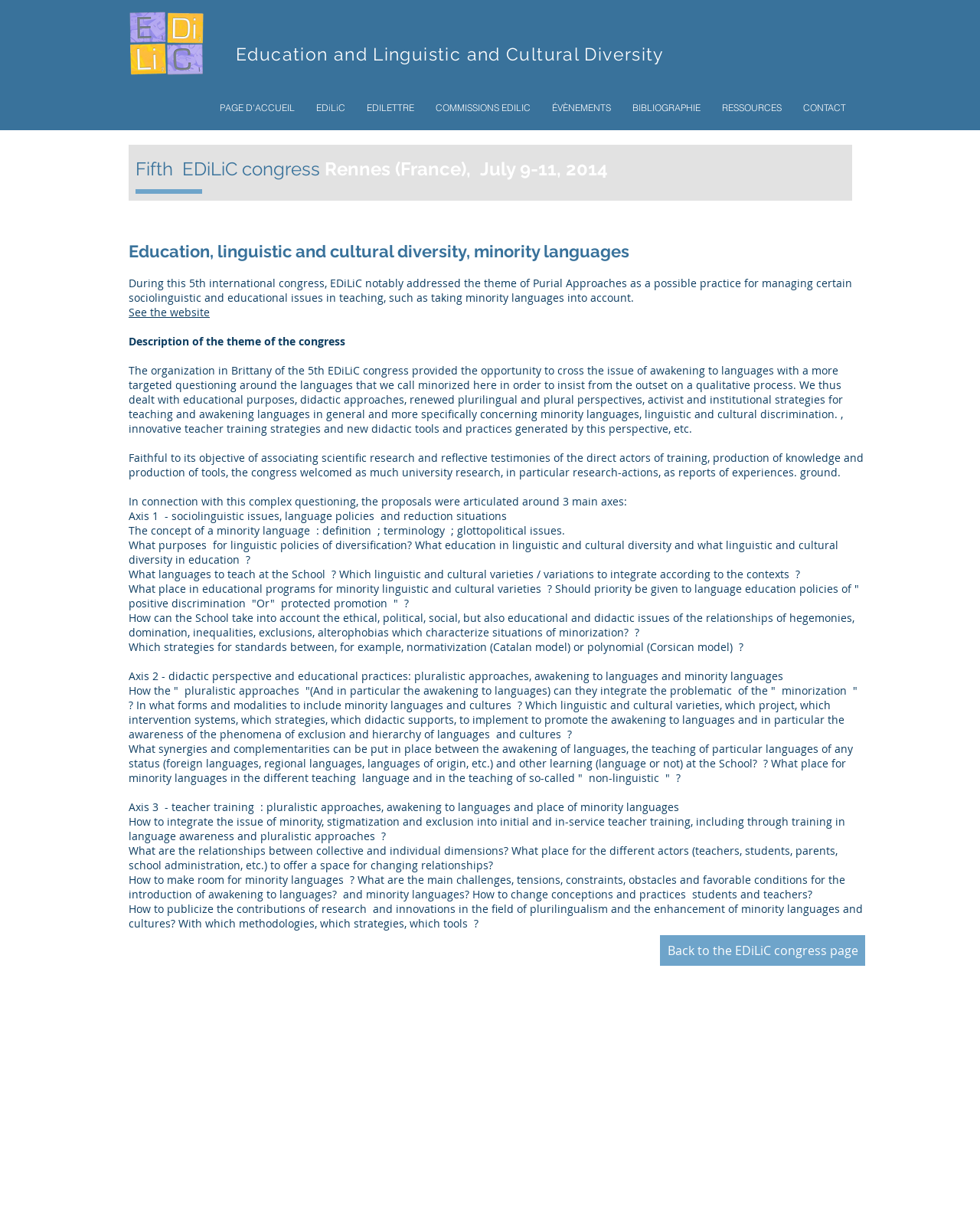Please identify the bounding box coordinates of the element on the webpage that should be clicked to follow this instruction: "Click on 'Back to the EDiLiC congress page'". The bounding box coordinates should be given as four float numbers between 0 and 1, formatted as [left, top, right, bottom].

[0.673, 0.769, 0.883, 0.794]